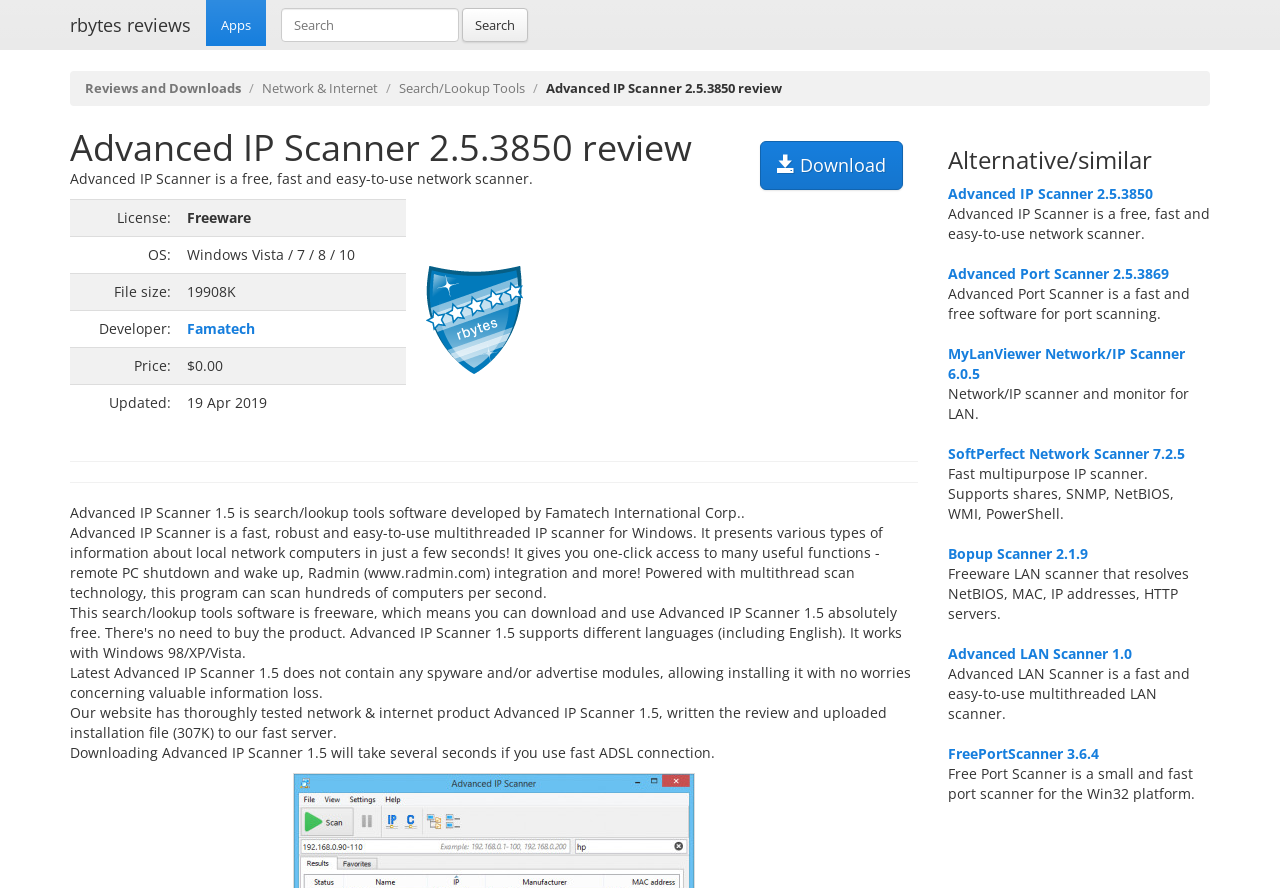Extract the bounding box coordinates for the described element: "Advanced LAN Scanner 1.0". The coordinates should be represented as four float numbers between 0 and 1: [left, top, right, bottom].

[0.74, 0.726, 0.884, 0.747]